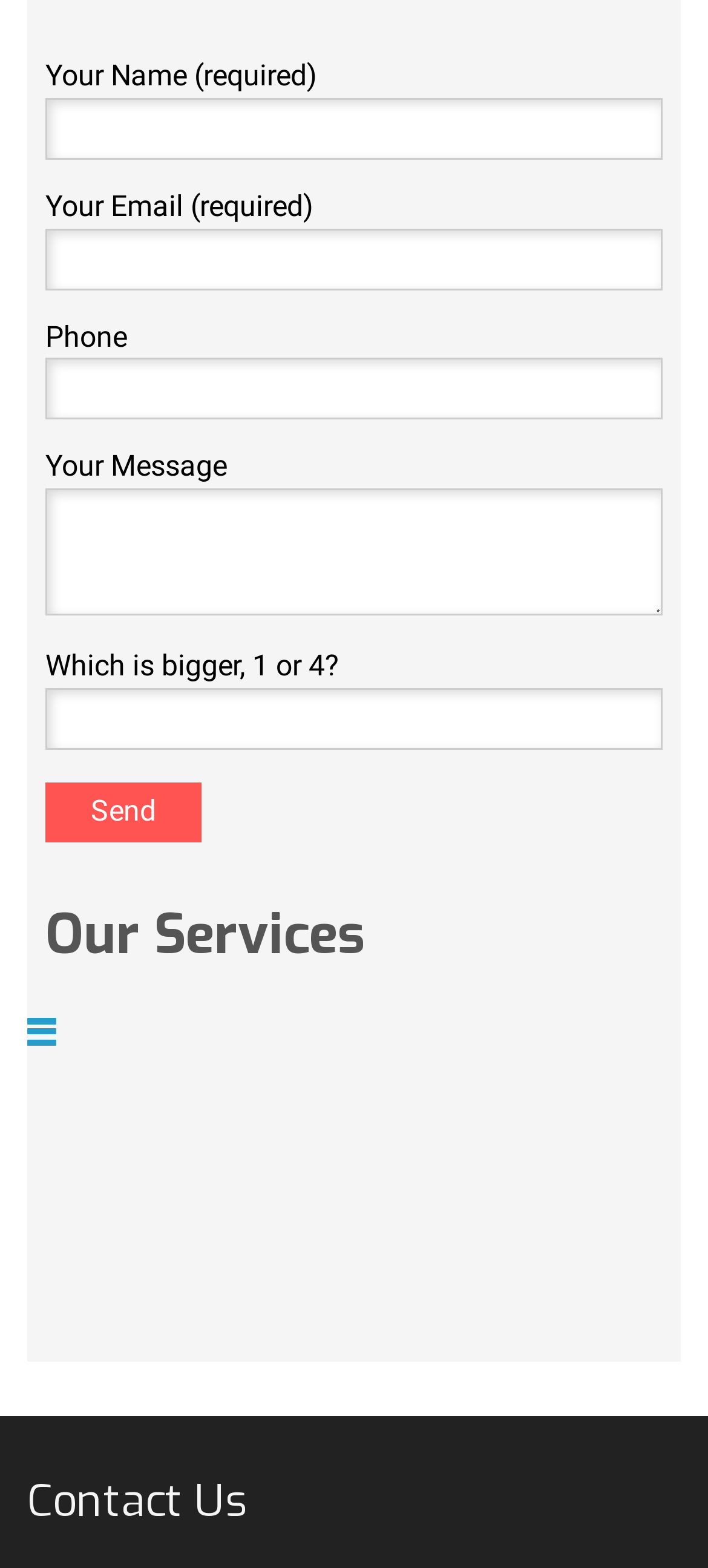Please provide the bounding box coordinates for the UI element as described: "parent_node: Get a Quote". The coordinates must be four floats between 0 and 1, represented as [left, top, right, bottom].

[0.038, 0.672, 0.962, 0.869]